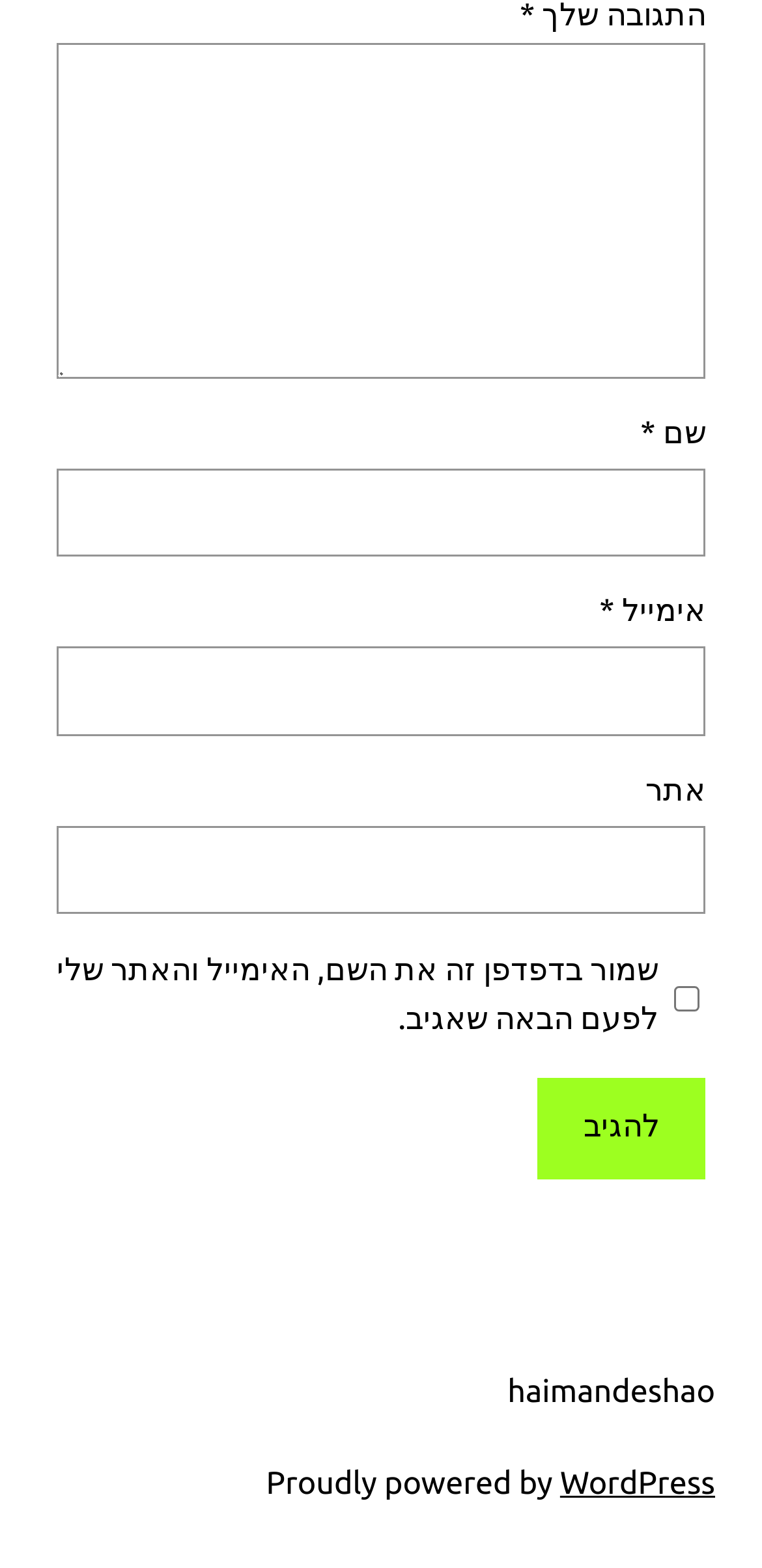Please identify the bounding box coordinates of the area that needs to be clicked to fulfill the following instruction: "Visit the WordPress website."

[0.735, 0.935, 0.938, 0.958]